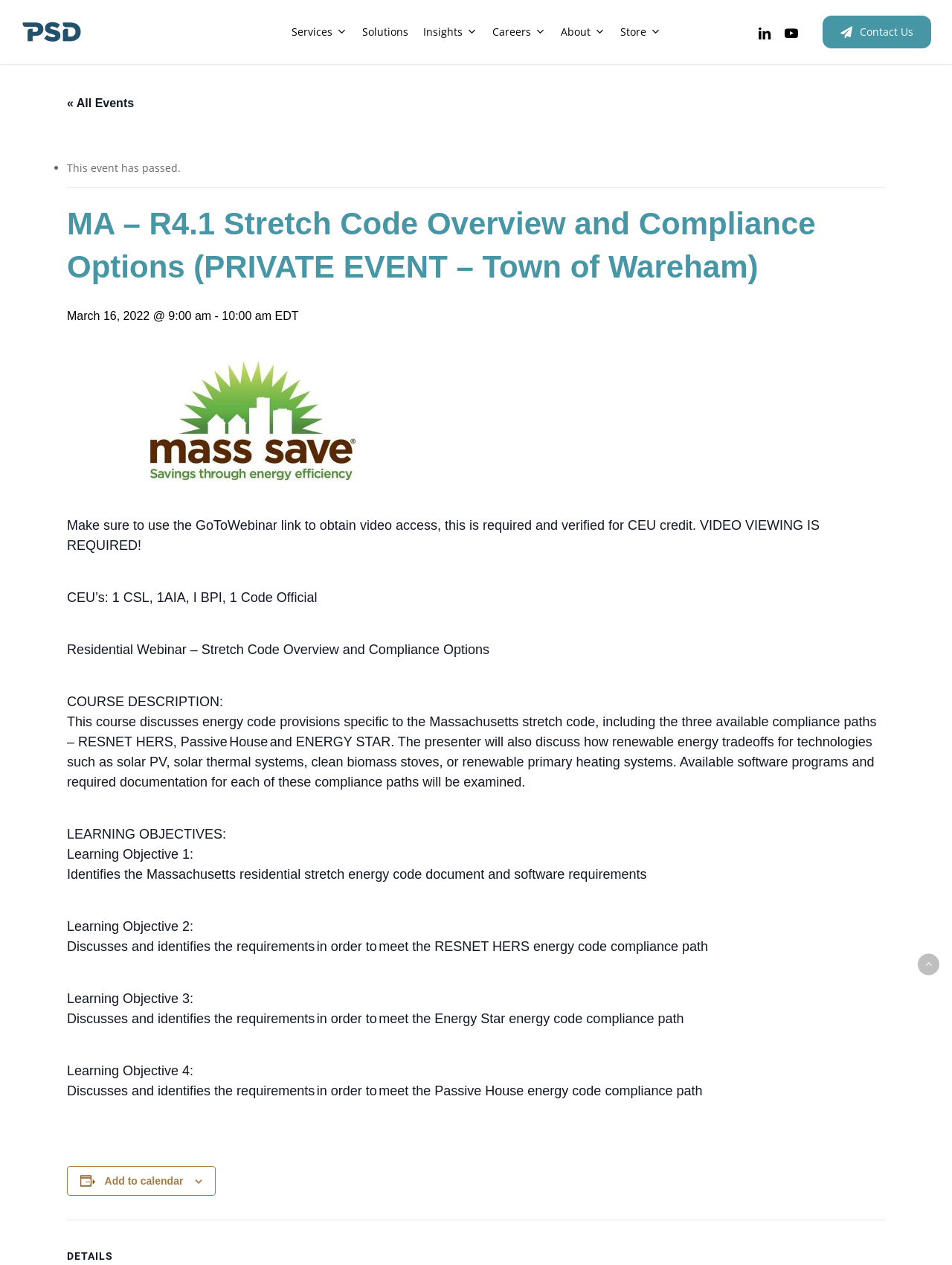Use one word or a short phrase to answer the question provided: 
What is the purpose of the GoToWebinar link?

To obtain video access for CEU credit